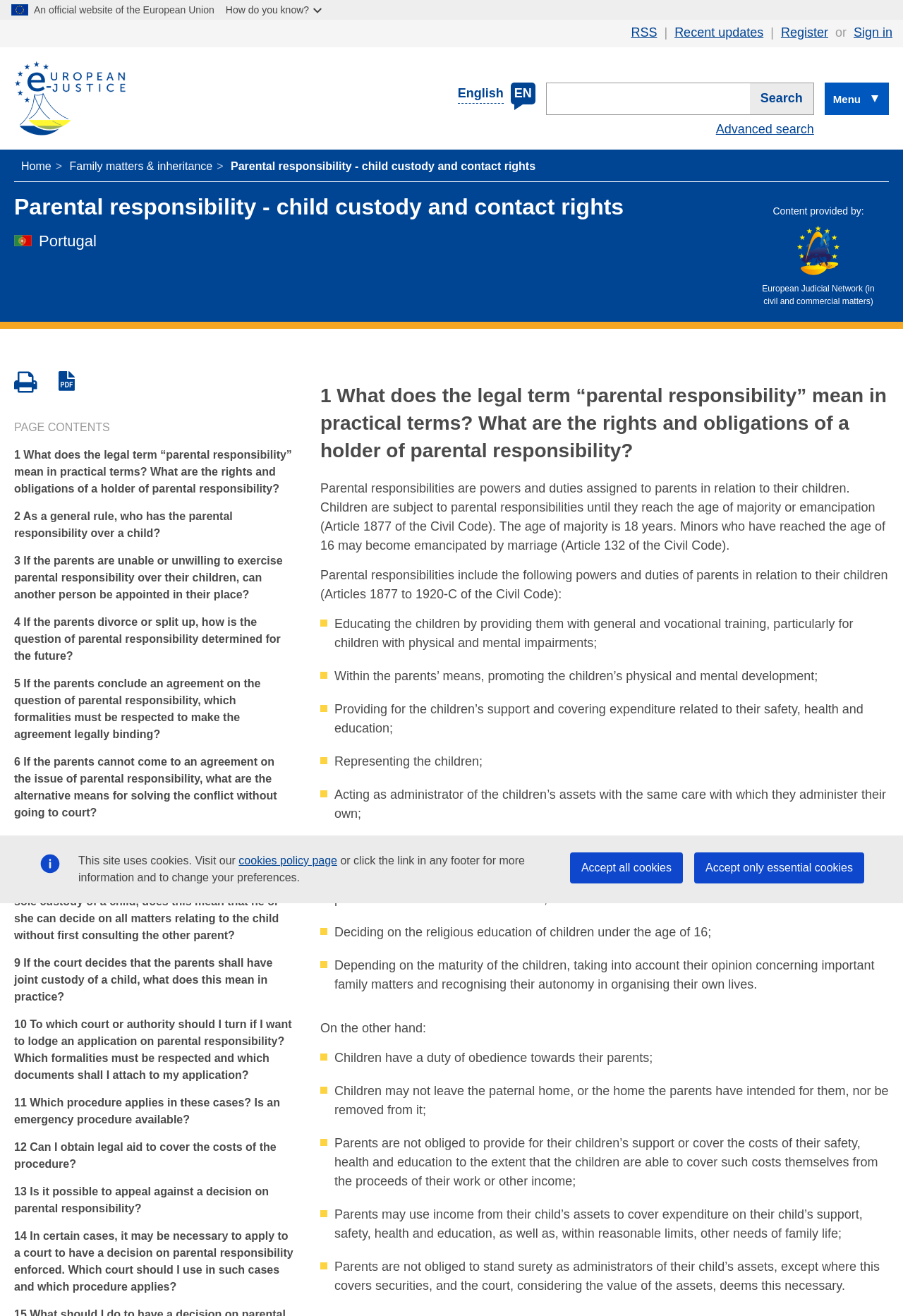What is the purpose of the 'Search' textbox?
Please provide a single word or phrase based on the screenshot.

To search the portal